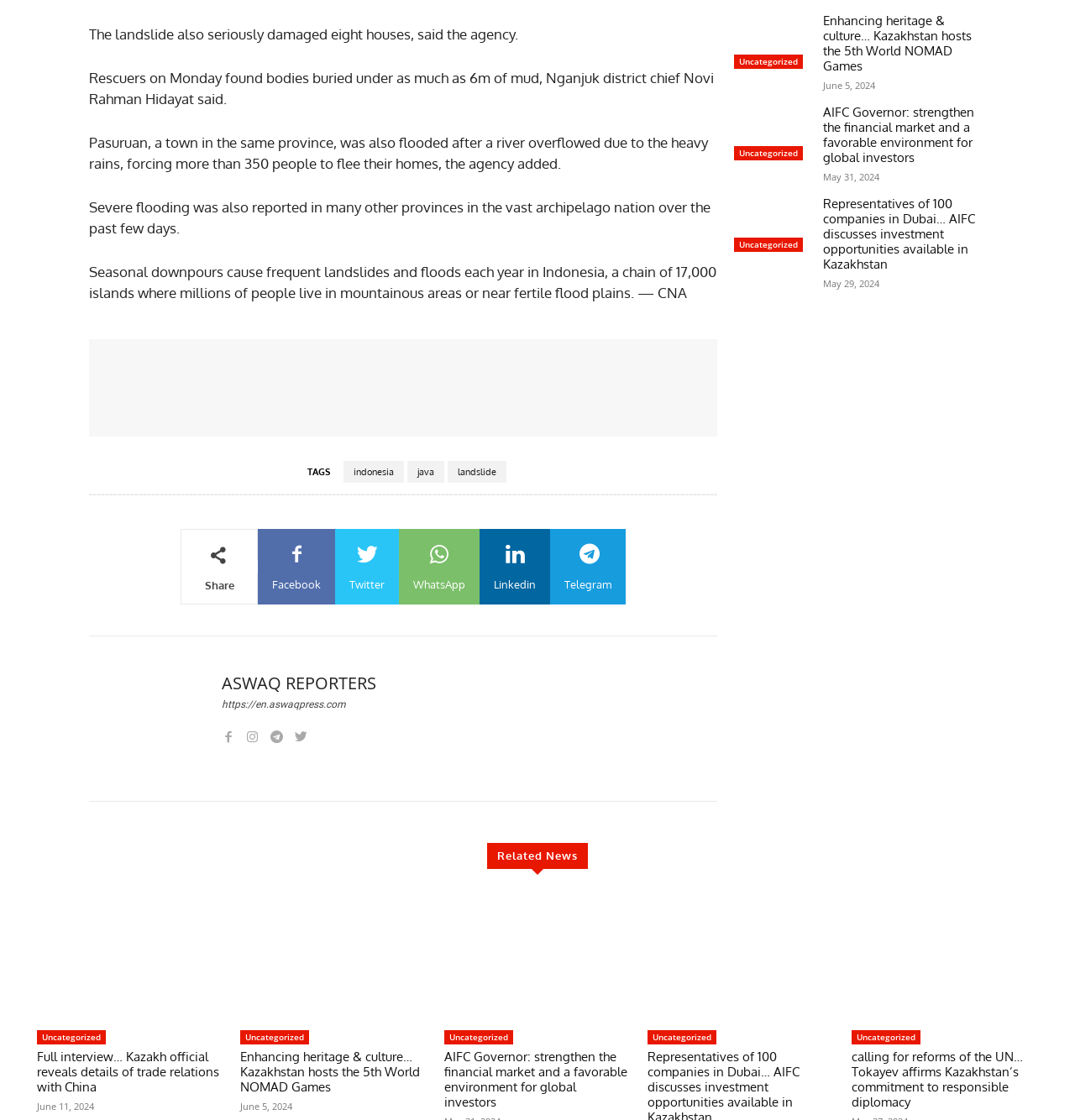What is the date of the article 'Enhancing heritage & culture… Kazakhstan hosts the 5th World NOMAD Games'?
Provide an in-depth and detailed explanation in response to the question.

The date of the article is mentioned below the article's title, in a smaller font size. The text 'June 5, 2024' indicates the date when the article was published.